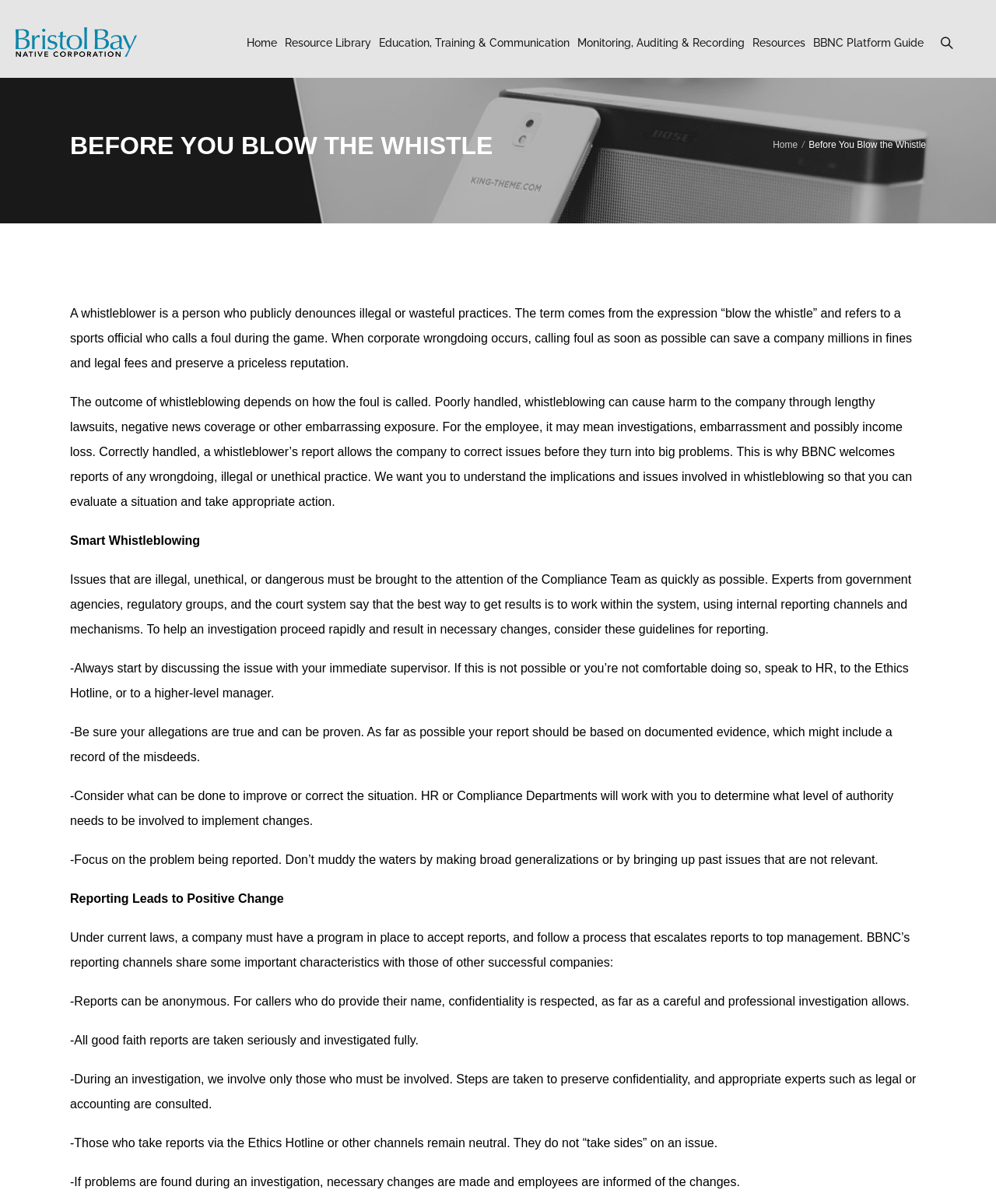From the image, can you give a detailed response to the question below:
What is the purpose of whistleblowing?

Based on the webpage content, whistleblowing is defined as reporting illegal or unethical practices, and the purpose is to correct issues before they turn into big problems, saving the company from fines and legal fees and preserving its reputation.